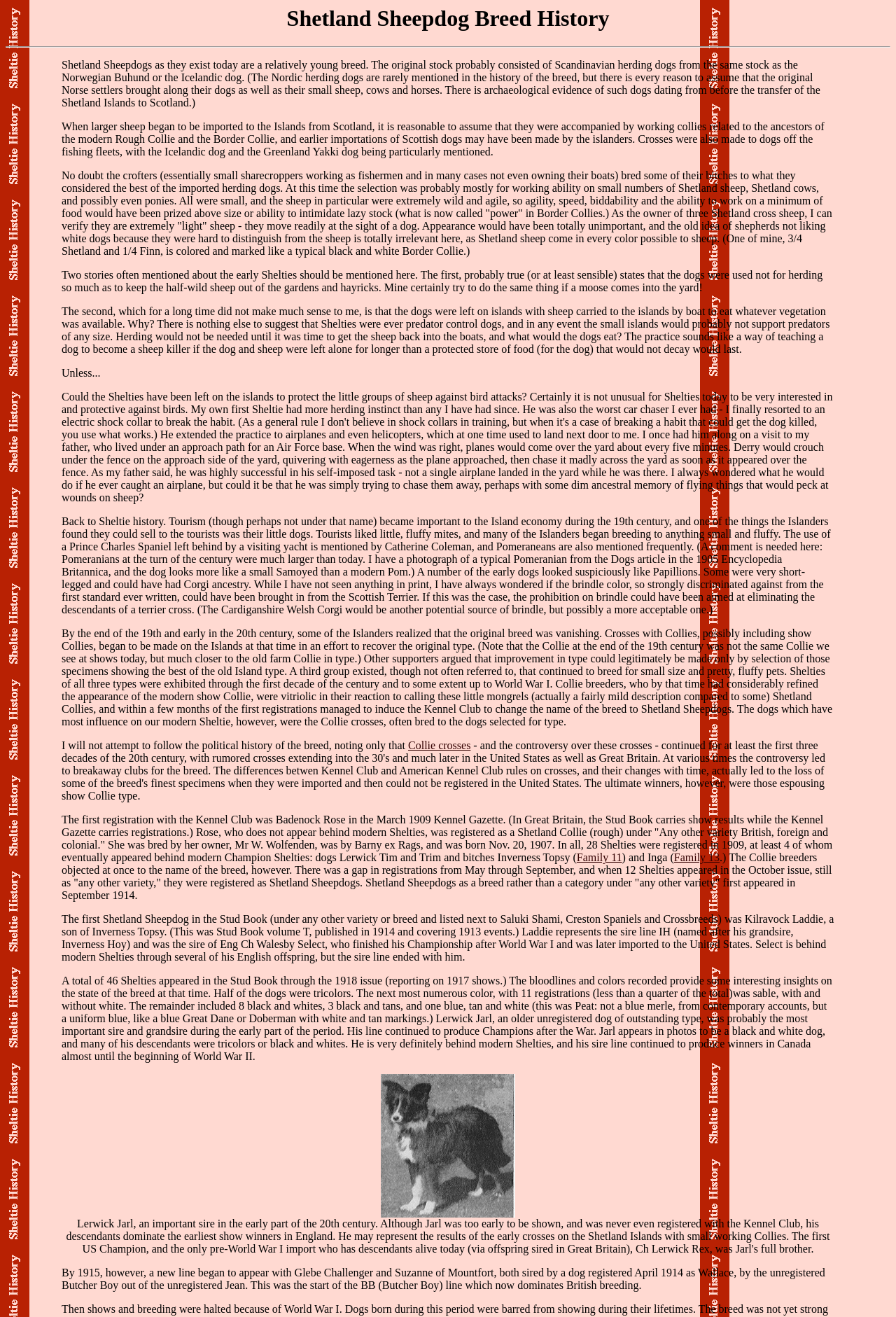Please find and provide the title of the webpage.

Shetland Sheepdog Breed History